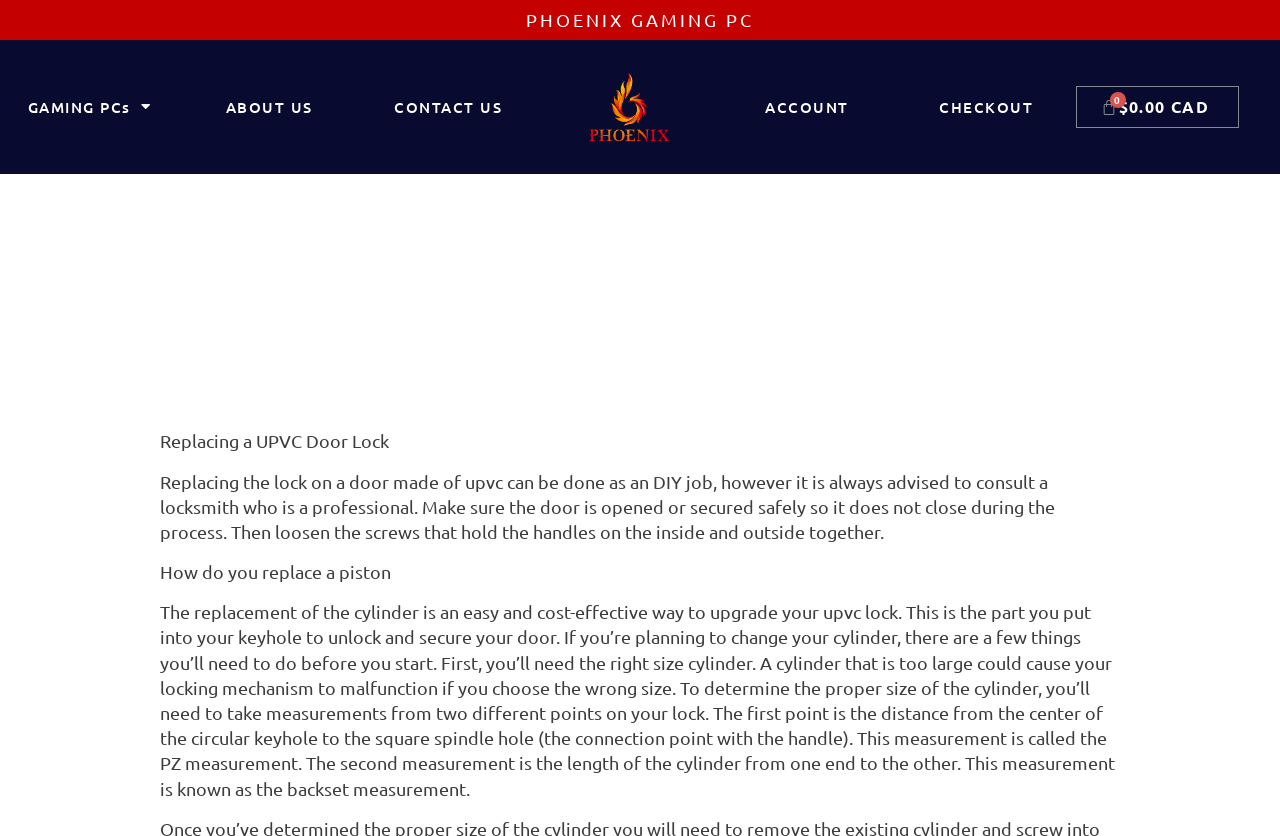What is the topic of the main article?
Can you offer a detailed and complete answer to this question?

I determined the topic by reading the heading of the main article, which is '10 Tell-Tale Symptoms You Must Know To Look For A New Replacing A Upvc Door Lock' and the subsequent paragraphs that discuss replacing a UPVC door lock.